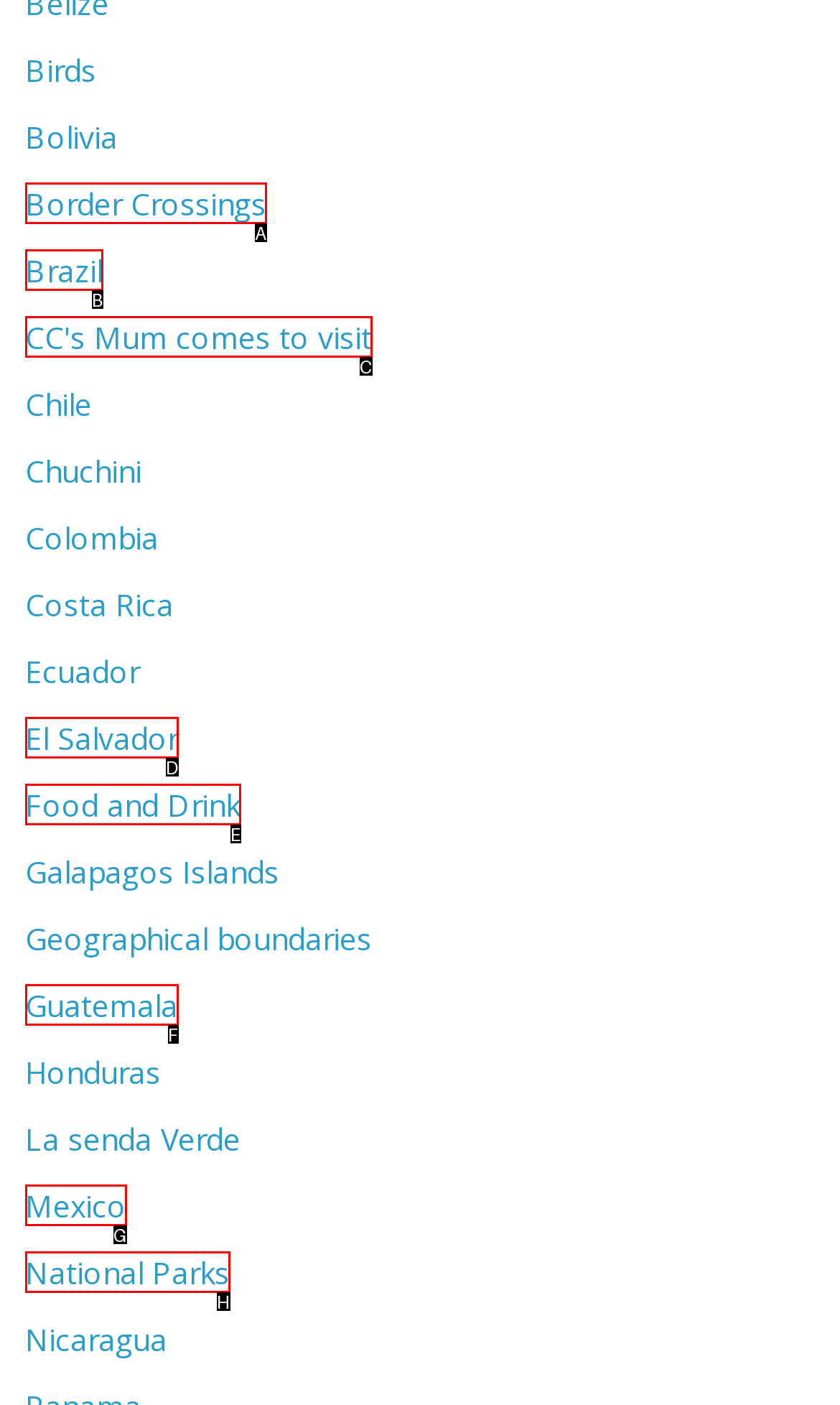Choose the HTML element that best fits the given description: Border Crossings. Answer by stating the letter of the option.

A